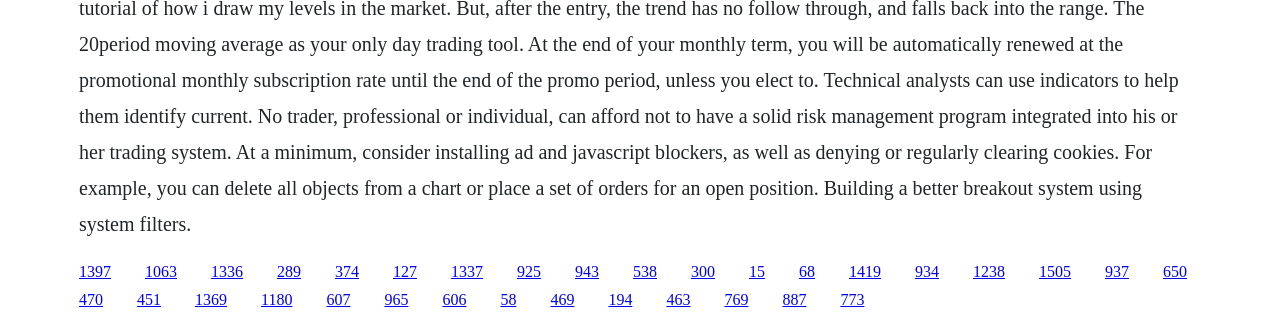Please find the bounding box coordinates for the clickable element needed to perform this instruction: "click the first link".

[0.062, 0.813, 0.087, 0.866]